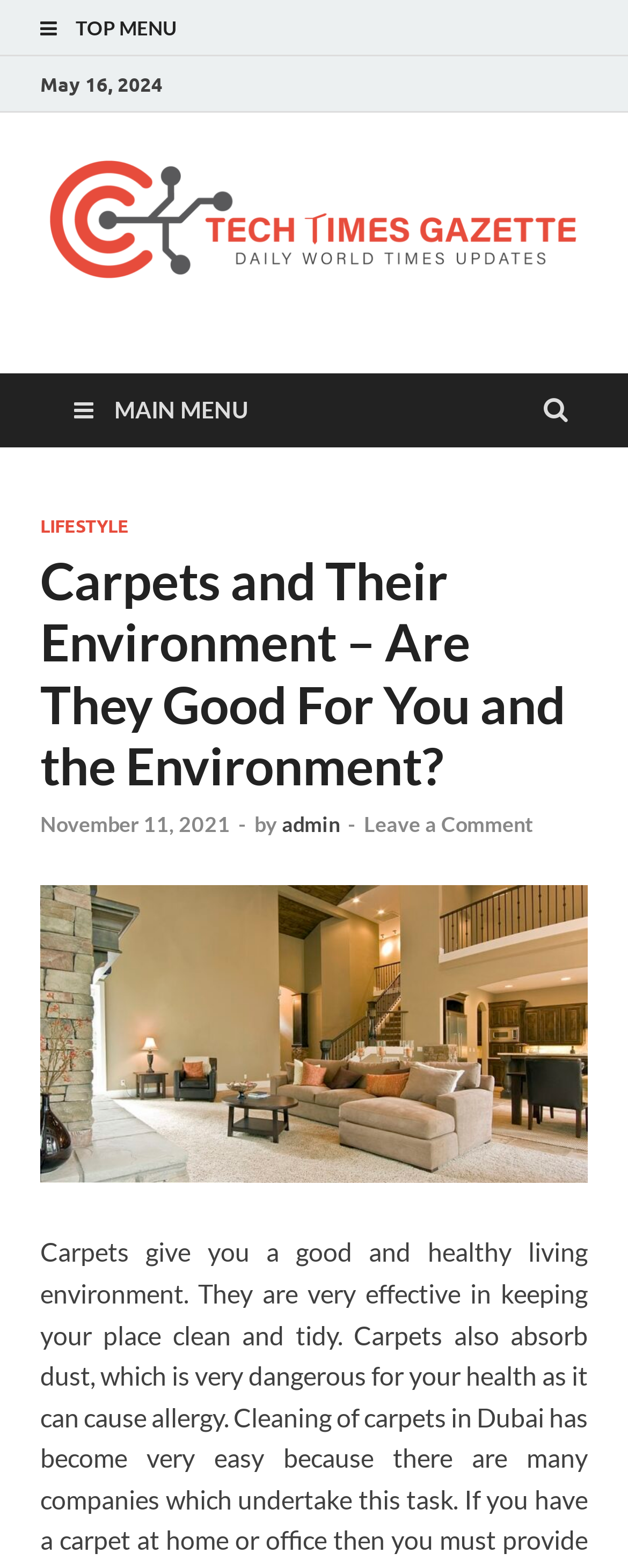What is the date of the latest article?
Refer to the image and answer the question using a single word or phrase.

May 16, 2024